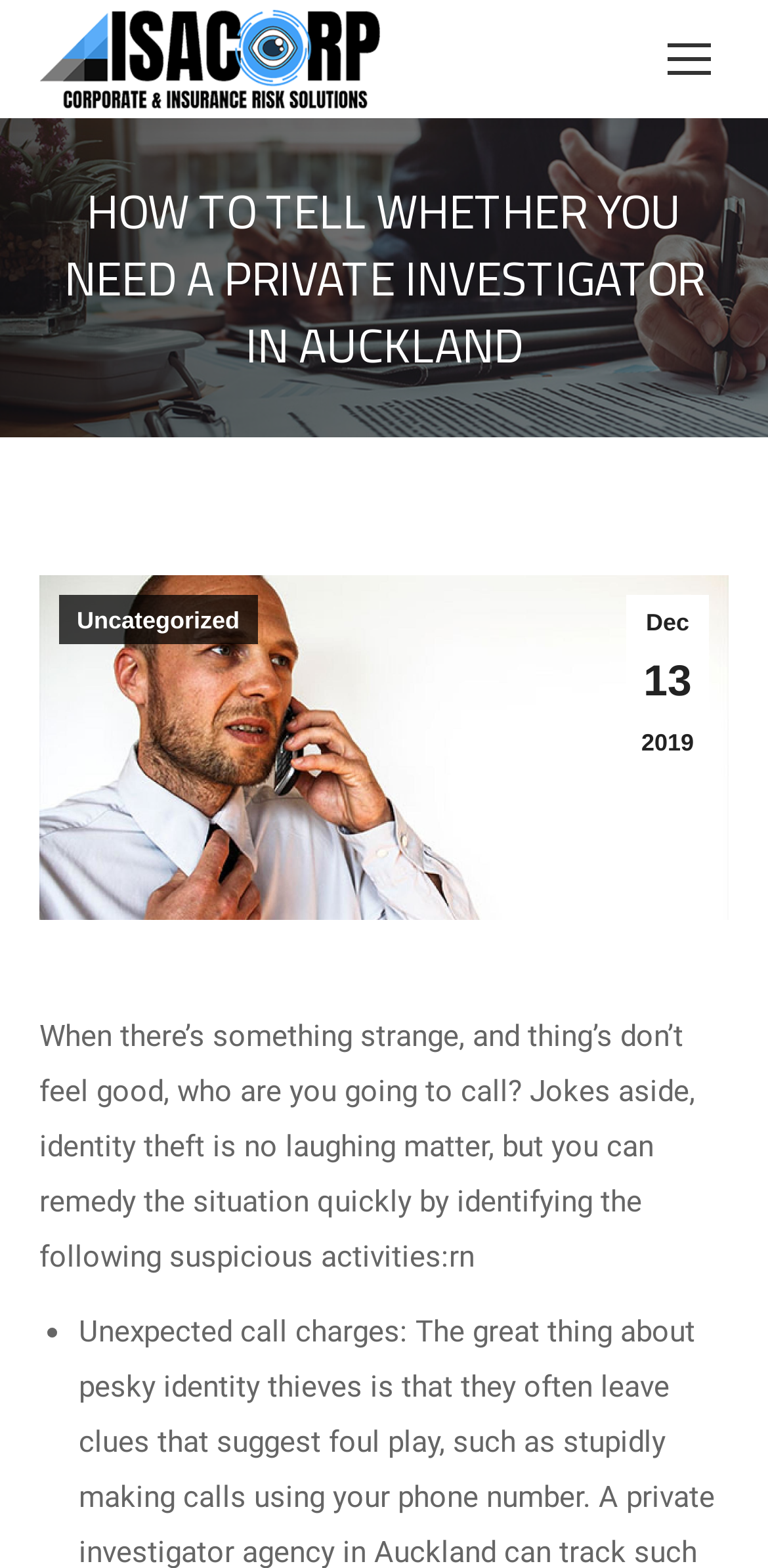Given the description "Go to Top", provide the bounding box coordinates of the corresponding UI element.

[0.872, 0.771, 0.974, 0.822]